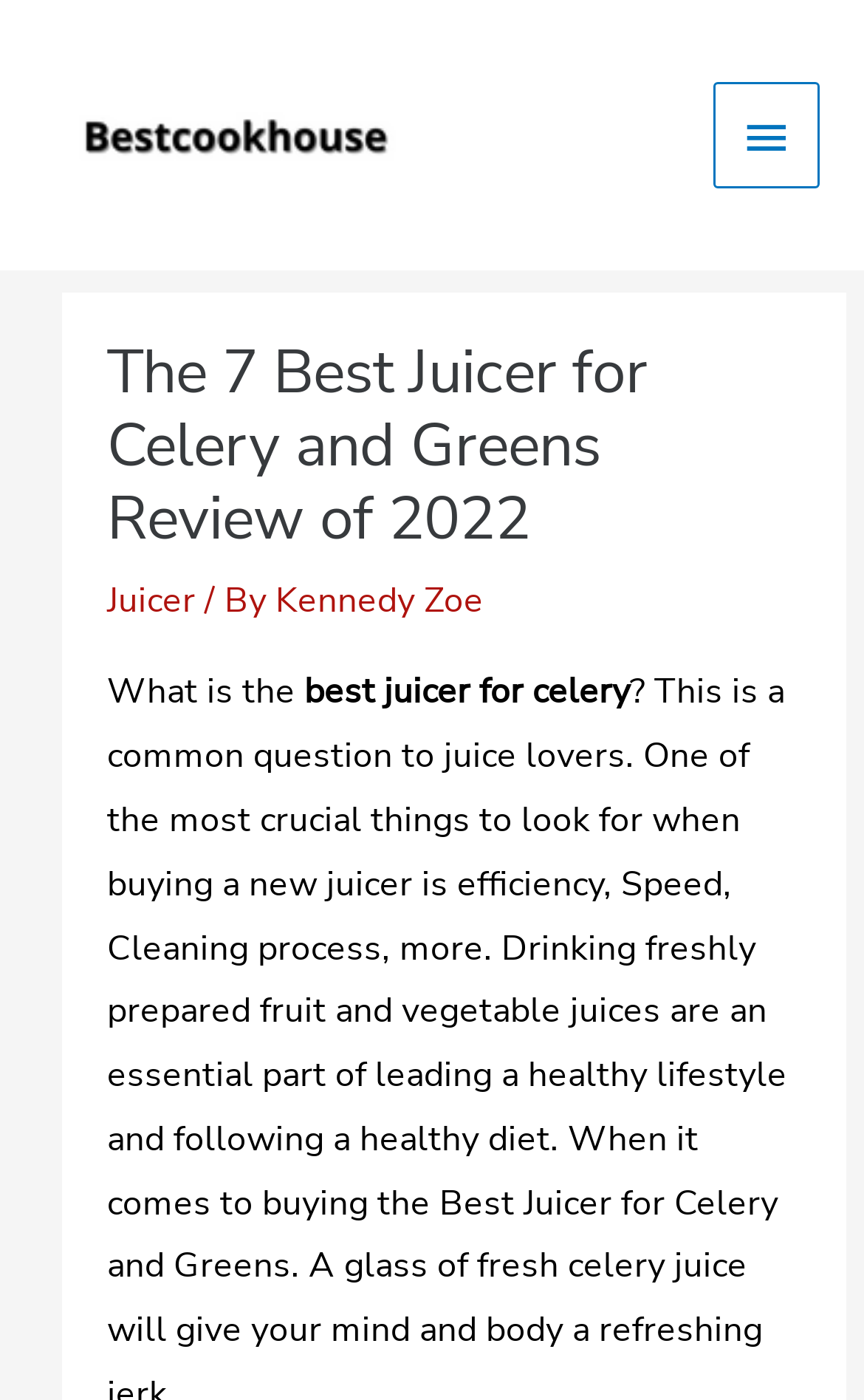Please provide a comprehensive response to the question based on the details in the image: What is the topic of the webpage?

Based on the webpage content, specifically the heading 'The 7 Best Juicer for Celery and Greens Review of 2022', it is clear that the topic of the webpage is about reviewing and comparing different juicers for celery and greens.